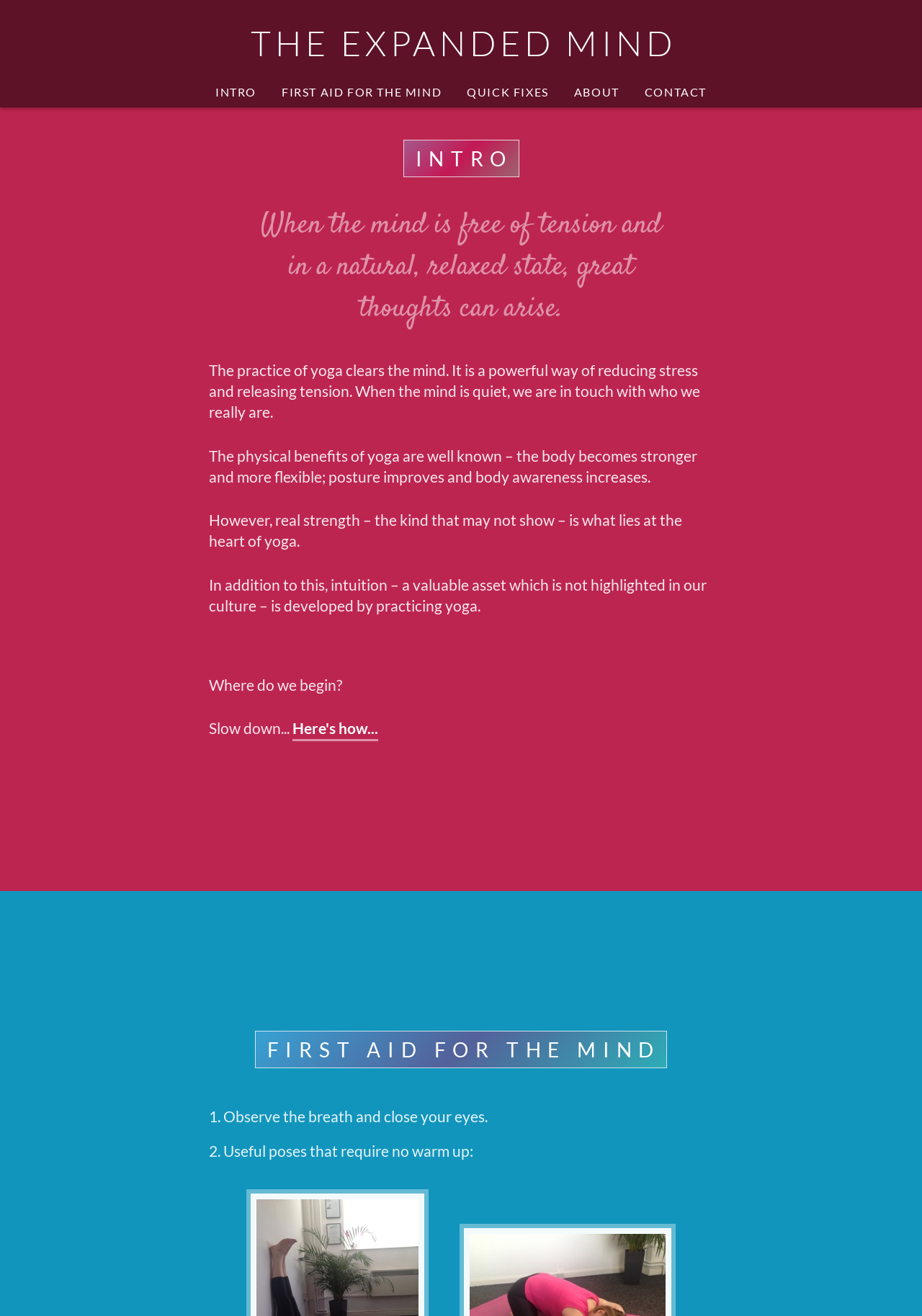Please provide a comprehensive response to the question based on the details in the image: What is the main topic of this webpage?

Based on the content of the webpage, it appears to be discussing the benefits and practices of Hatha Yoga, specifically its effects on the mind.